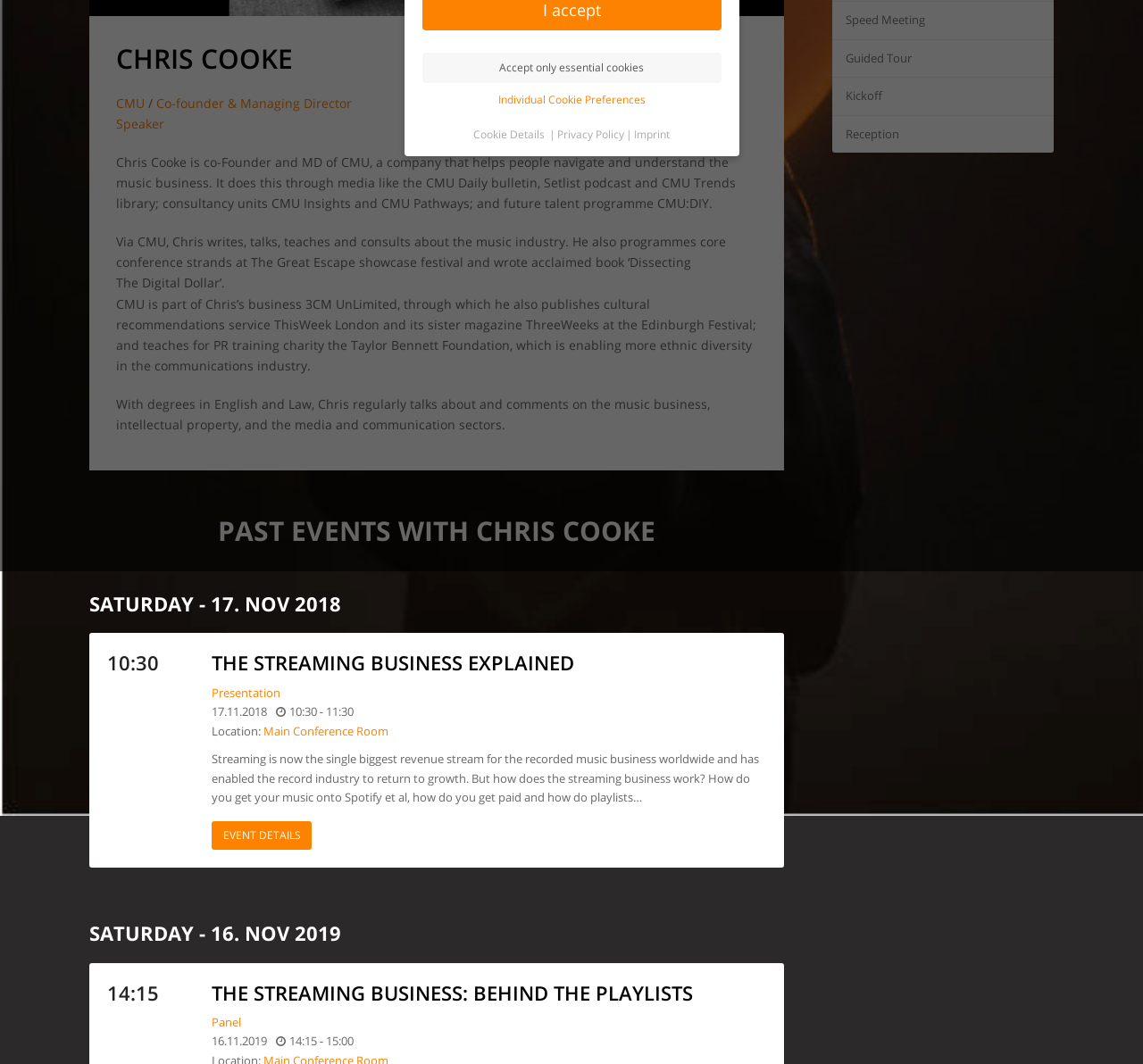Provide the bounding box coordinates for the specified HTML element described in this description: "Guided Tour". The coordinates should be four float numbers ranging from 0 to 1, in the format [left, top, right, bottom].

[0.728, 0.038, 0.922, 0.073]